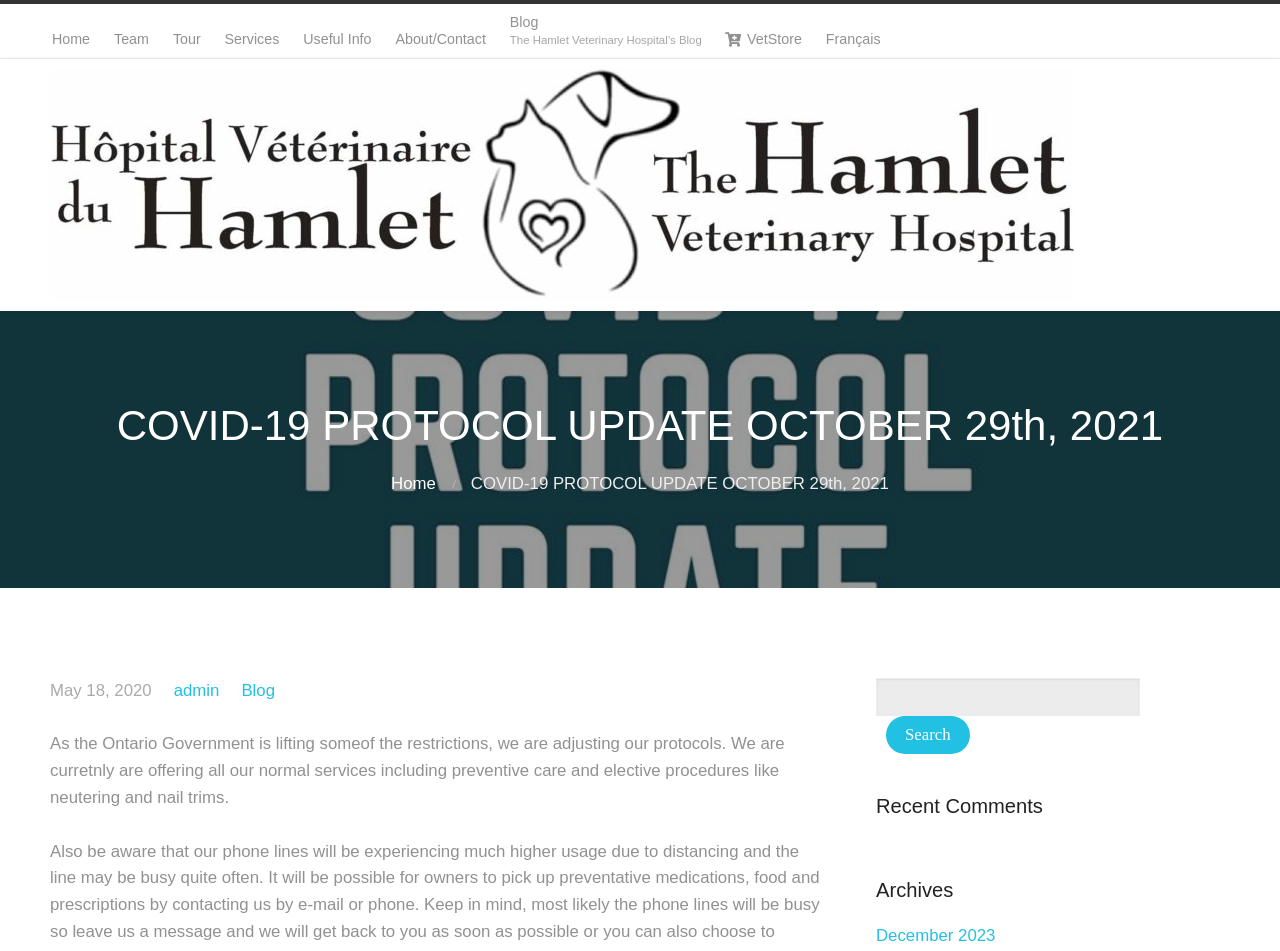Please identify the bounding box coordinates of the element that needs to be clicked to perform the following instruction: "read blog".

[0.391, 0.004, 0.556, 0.06]